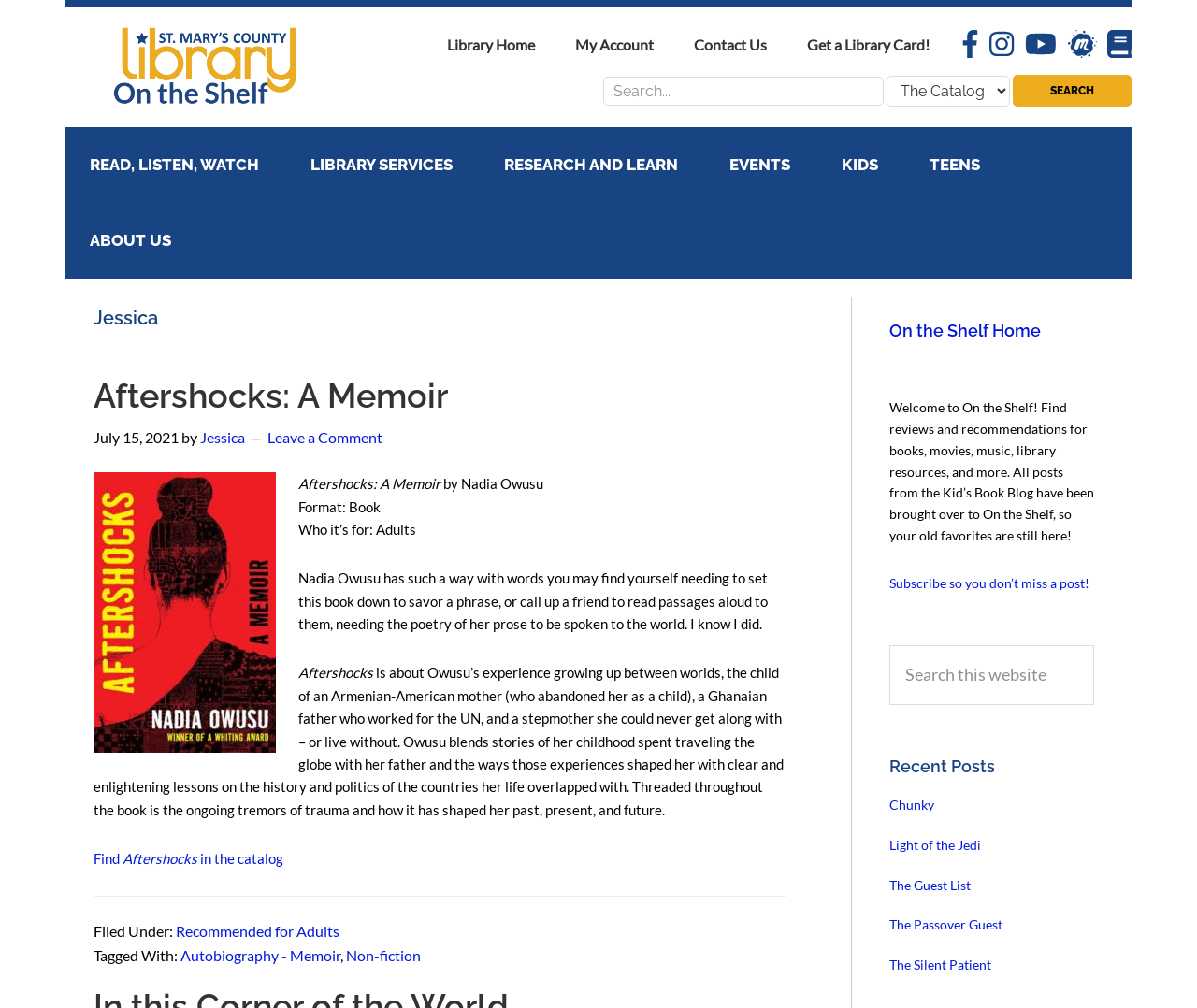Determine the bounding box coordinates of the clickable region to execute the instruction: "Read the review of Aftershocks: A Memoir". The coordinates should be four float numbers between 0 and 1, denoted as [left, top, right, bottom].

[0.078, 0.364, 0.656, 0.97]